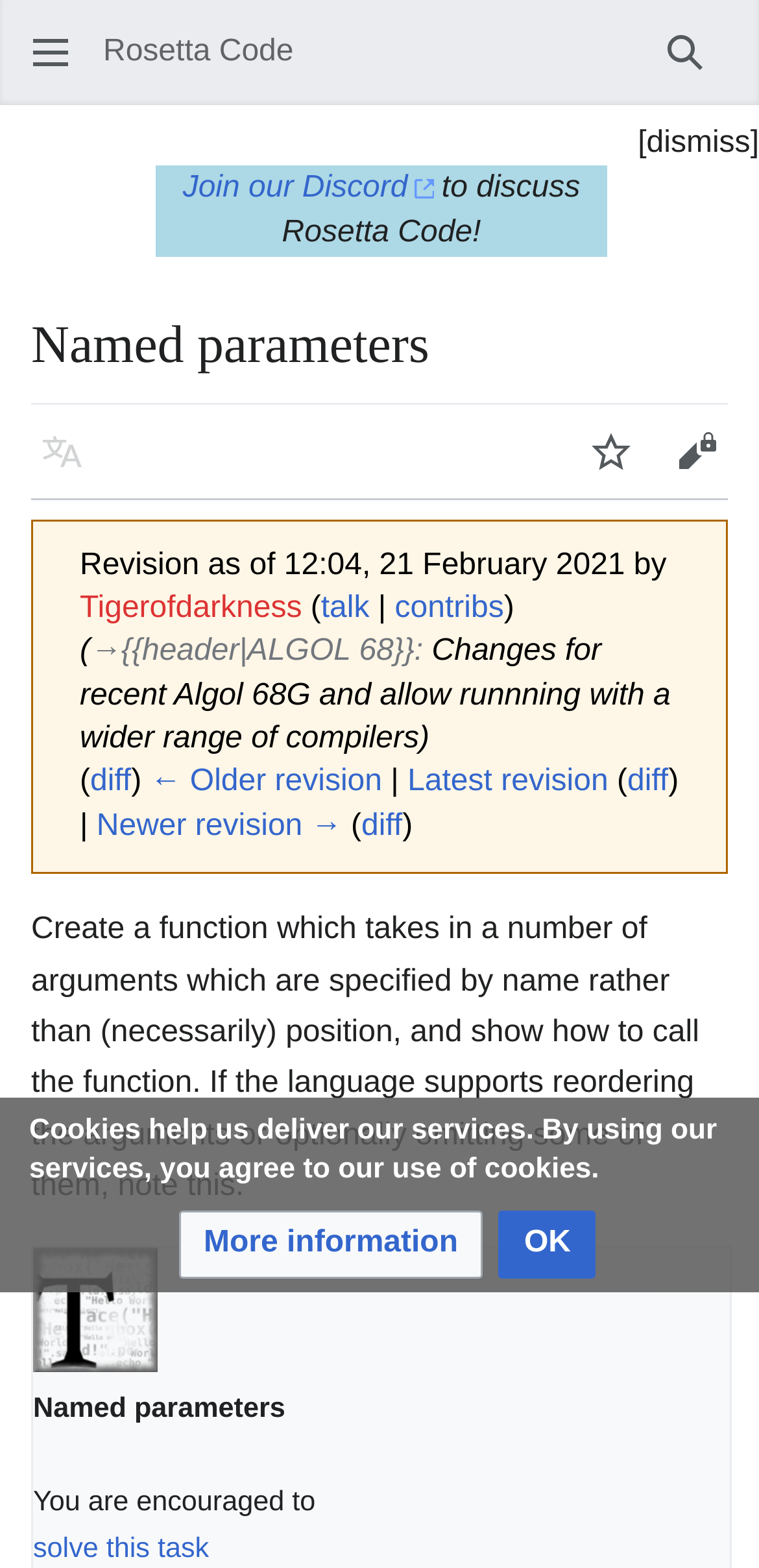Can you pinpoint the bounding box coordinates for the clickable element required for this instruction: "Change the language"? The coordinates should be four float numbers between 0 and 1, i.e., [left, top, right, bottom].

[0.026, 0.26, 0.138, 0.315]